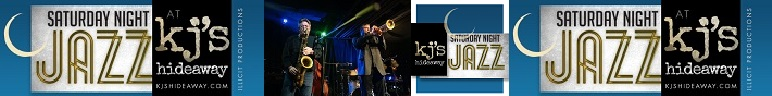Is kj's hideaway a welcoming venue for jazz enthusiasts?
Using the information from the image, answer the question thoroughly.

The caption states that the logo for kj's hideaway is 'prominently displayed, suggesting a welcoming venue for jazz enthusiasts'. This implies that kj's hideaway is a venue that is open and inviting to people who enjoy jazz music.